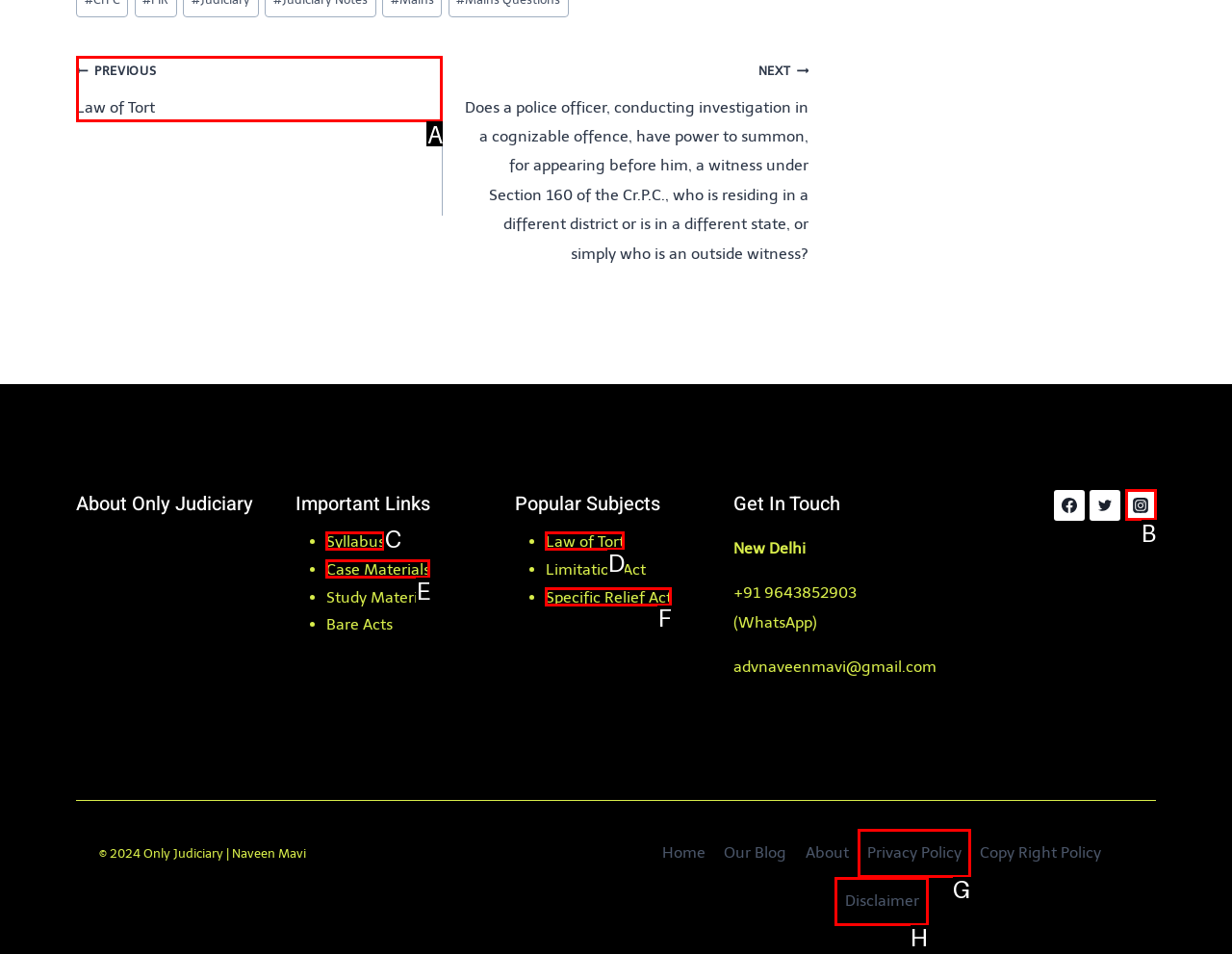Using the provided description: Law of Tort, select the HTML element that corresponds to it. Indicate your choice with the option's letter.

D